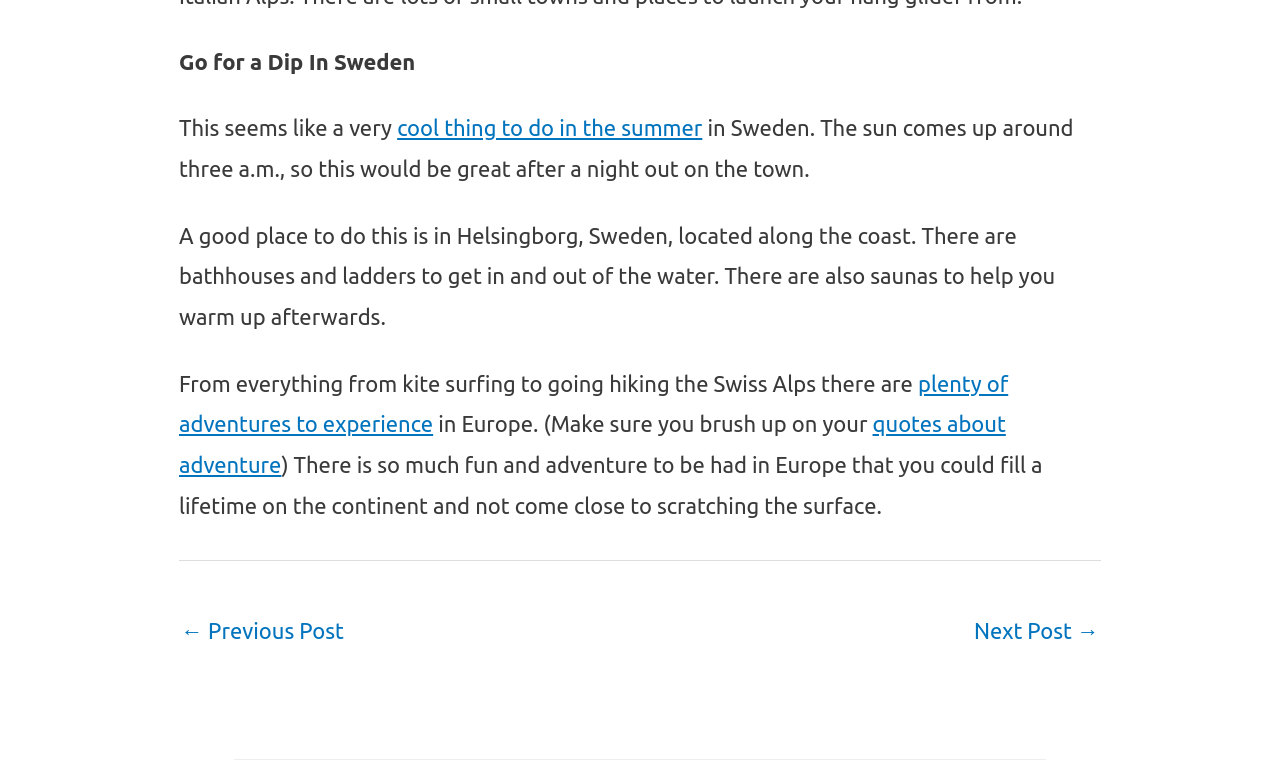Answer this question using a single word or a brief phrase:
What is the main topic of this webpage?

Traveling in Sweden